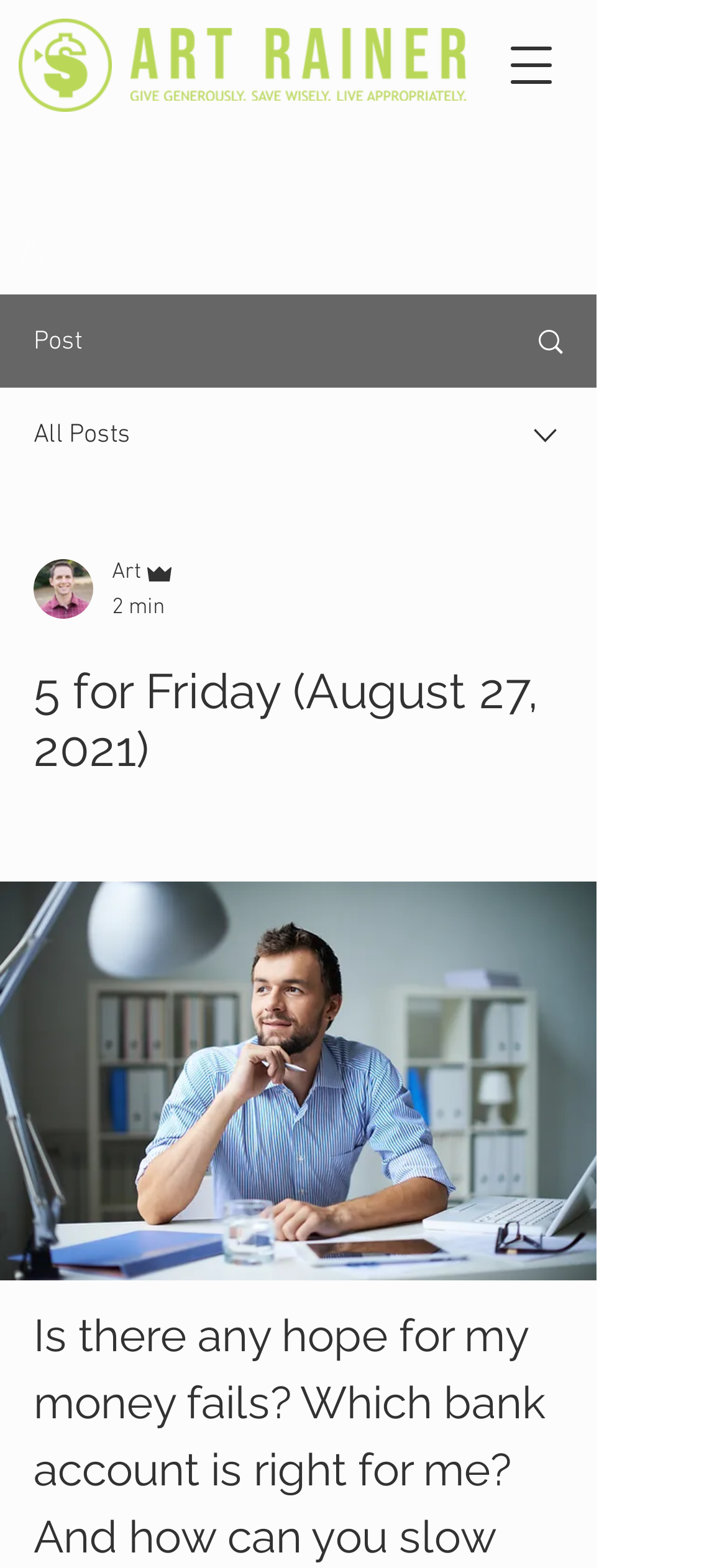Provide the bounding box coordinates for the UI element that is described by this text: "parent_node: A aria-label="Open navigation menu"". The coordinates should be in the form of four float numbers between 0 and 1: [left, top, right, bottom].

[0.667, 0.012, 0.795, 0.071]